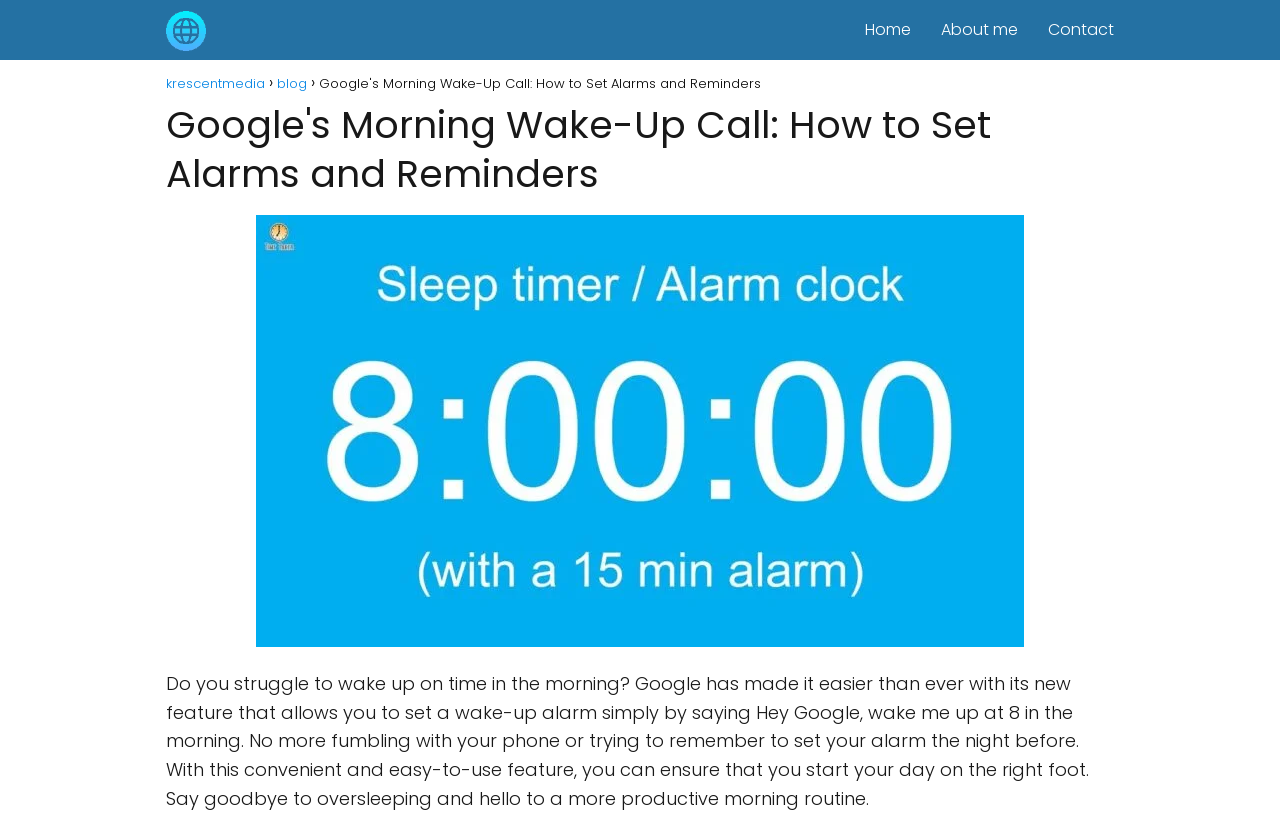Based on the provided description, "REAALTIME service", find the bounding box of the corresponding UI element in the screenshot.

None